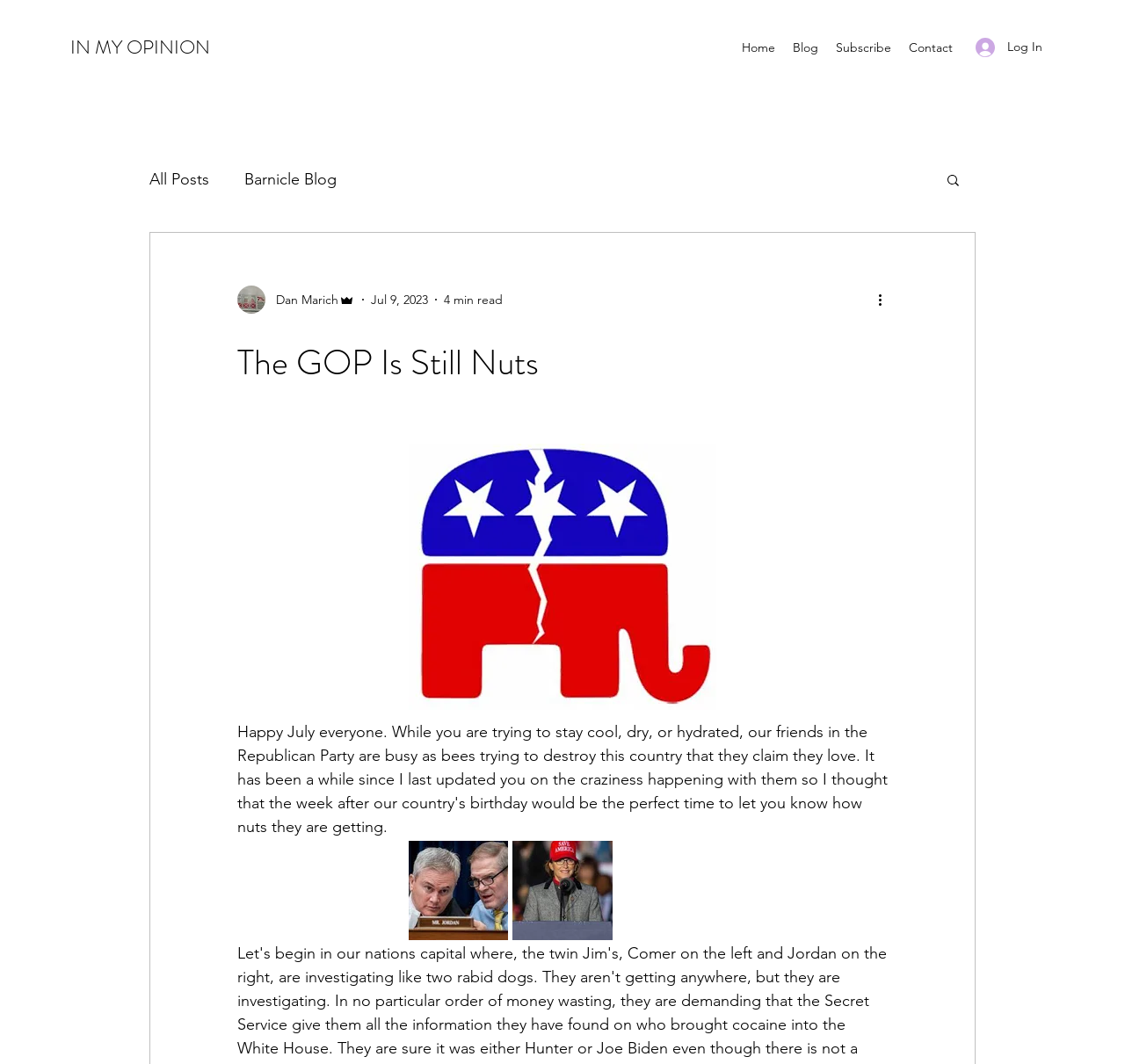Identify the bounding box coordinates of the clickable region required to complete the instruction: "View the writer's profile". The coordinates should be given as four float numbers within the range of 0 and 1, i.e., [left, top, right, bottom].

[0.211, 0.268, 0.316, 0.295]